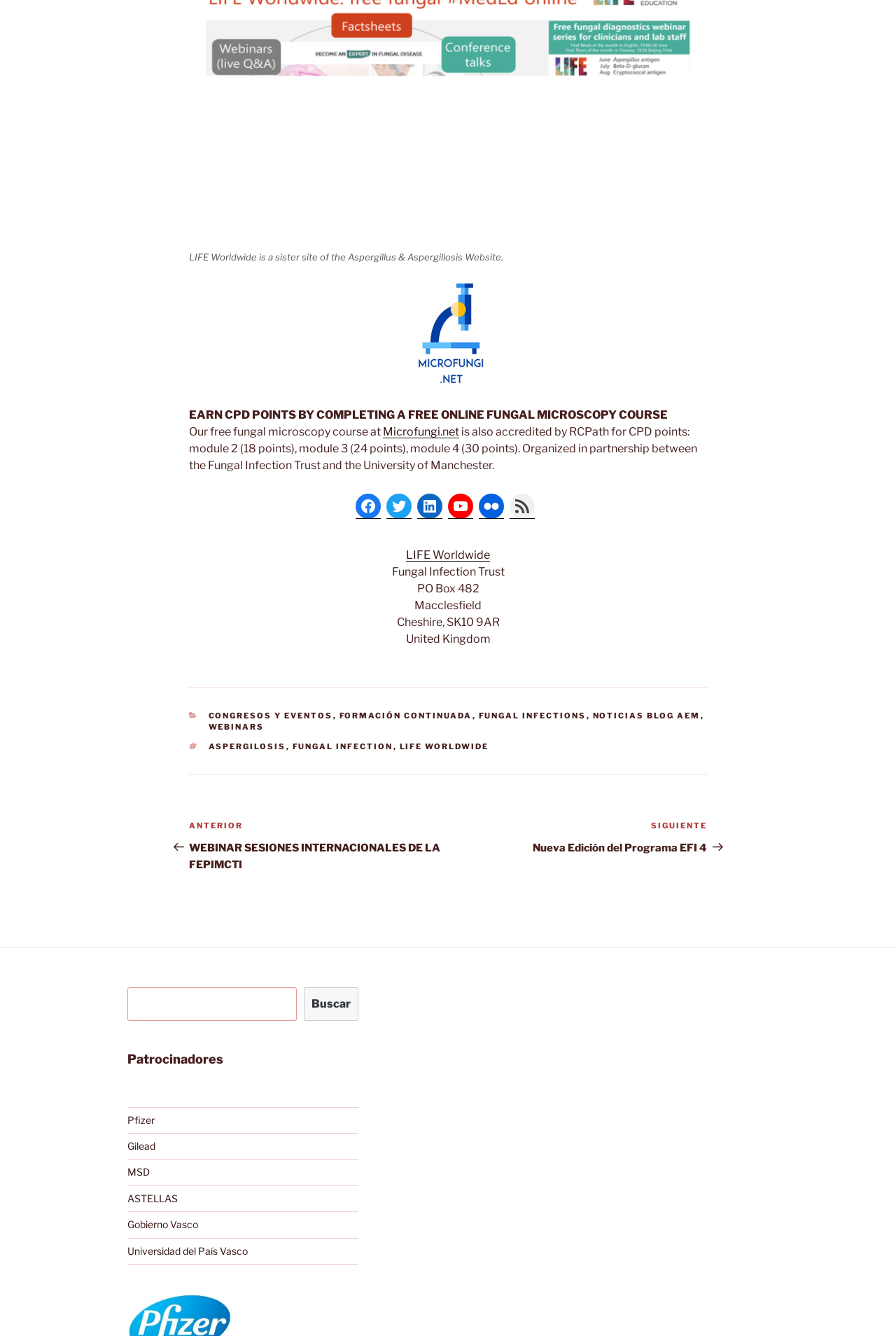Please determine the bounding box coordinates of the element's region to click for the following instruction: "Search for something".

[0.142, 0.739, 0.4, 0.764]